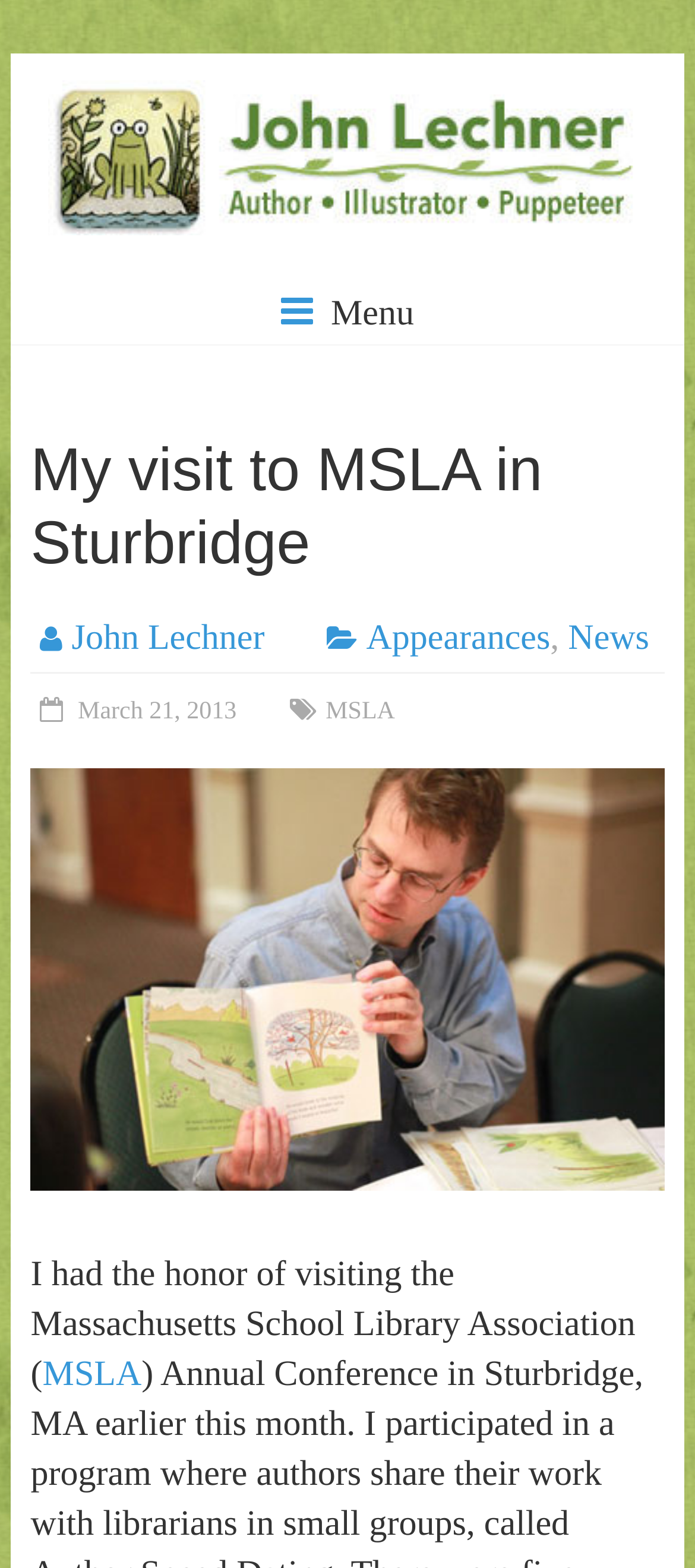Please specify the bounding box coordinates of the region to click in order to perform the following instruction: "Read more about digitalondemand".

None